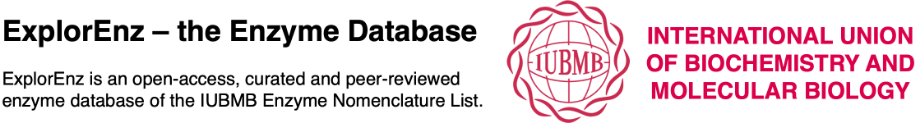What organization is associated with ExplorEnz?
Refer to the image and provide a concise answer in one word or phrase.

IUBMB